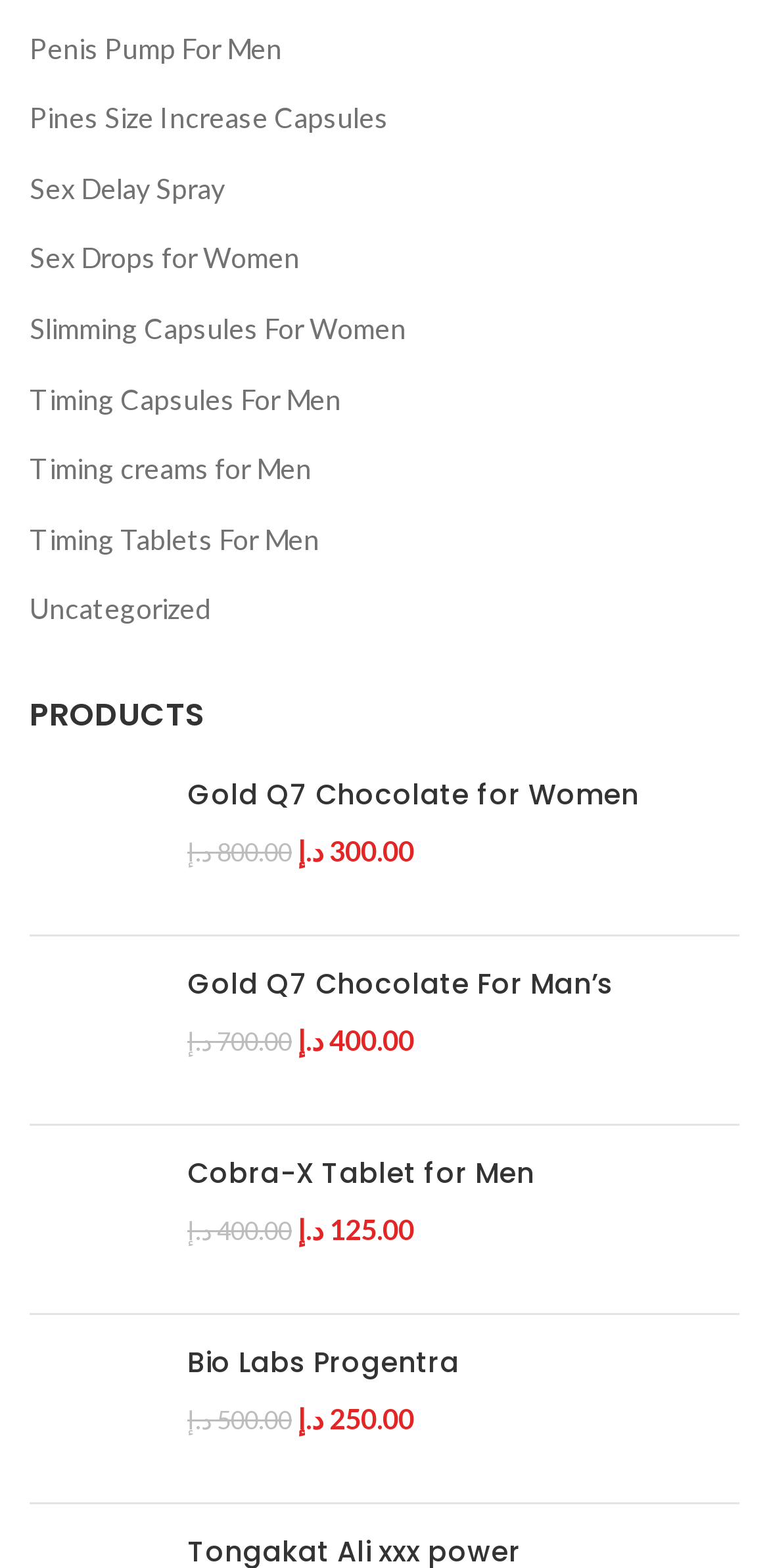Determine the bounding box coordinates for the UI element matching this description: "Uncategorized".

[0.038, 0.366, 0.897, 0.411]